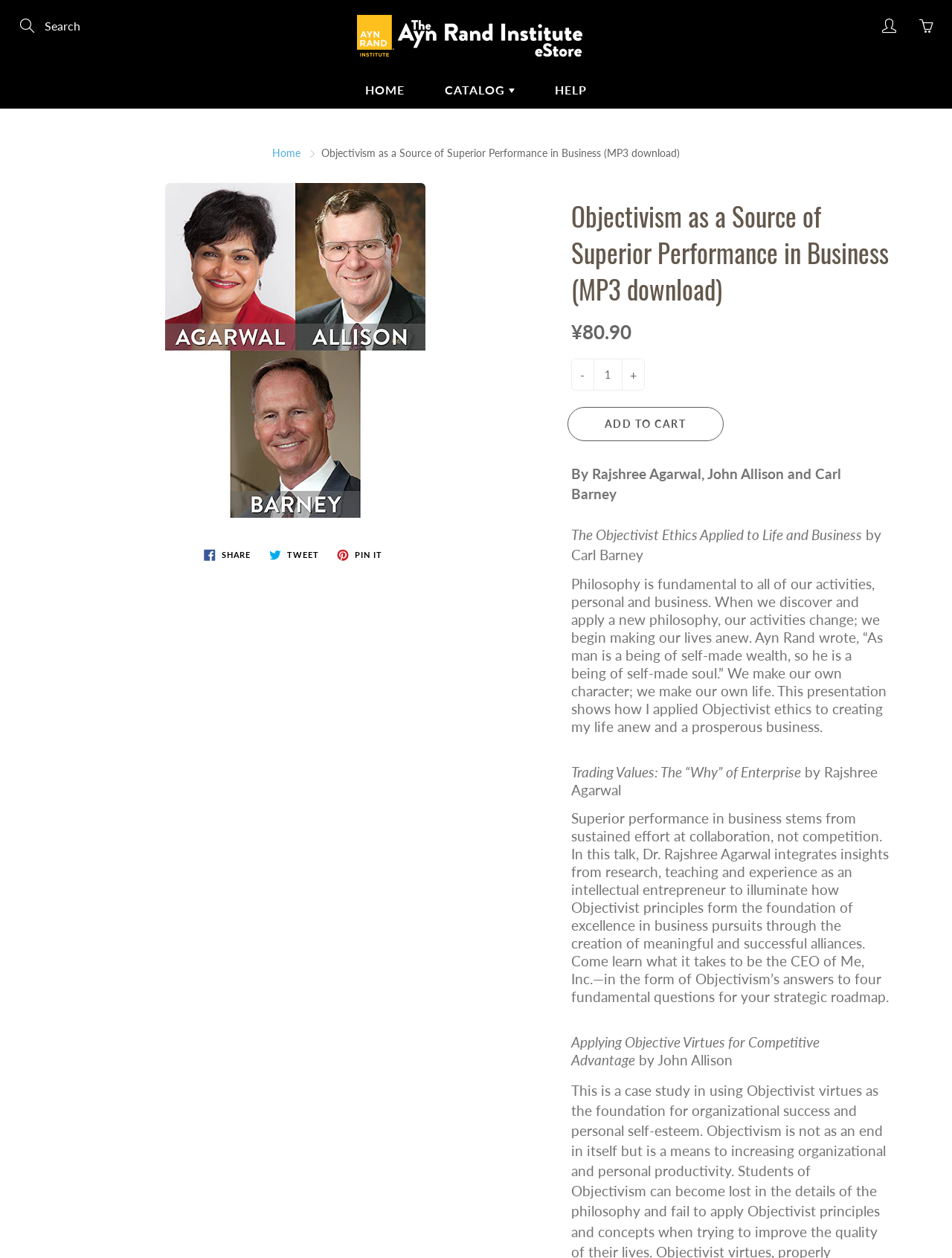Extract the primary headline from the webpage and present its text.

Objectivism as a Source of Superior Performance in Business (MP3 download)